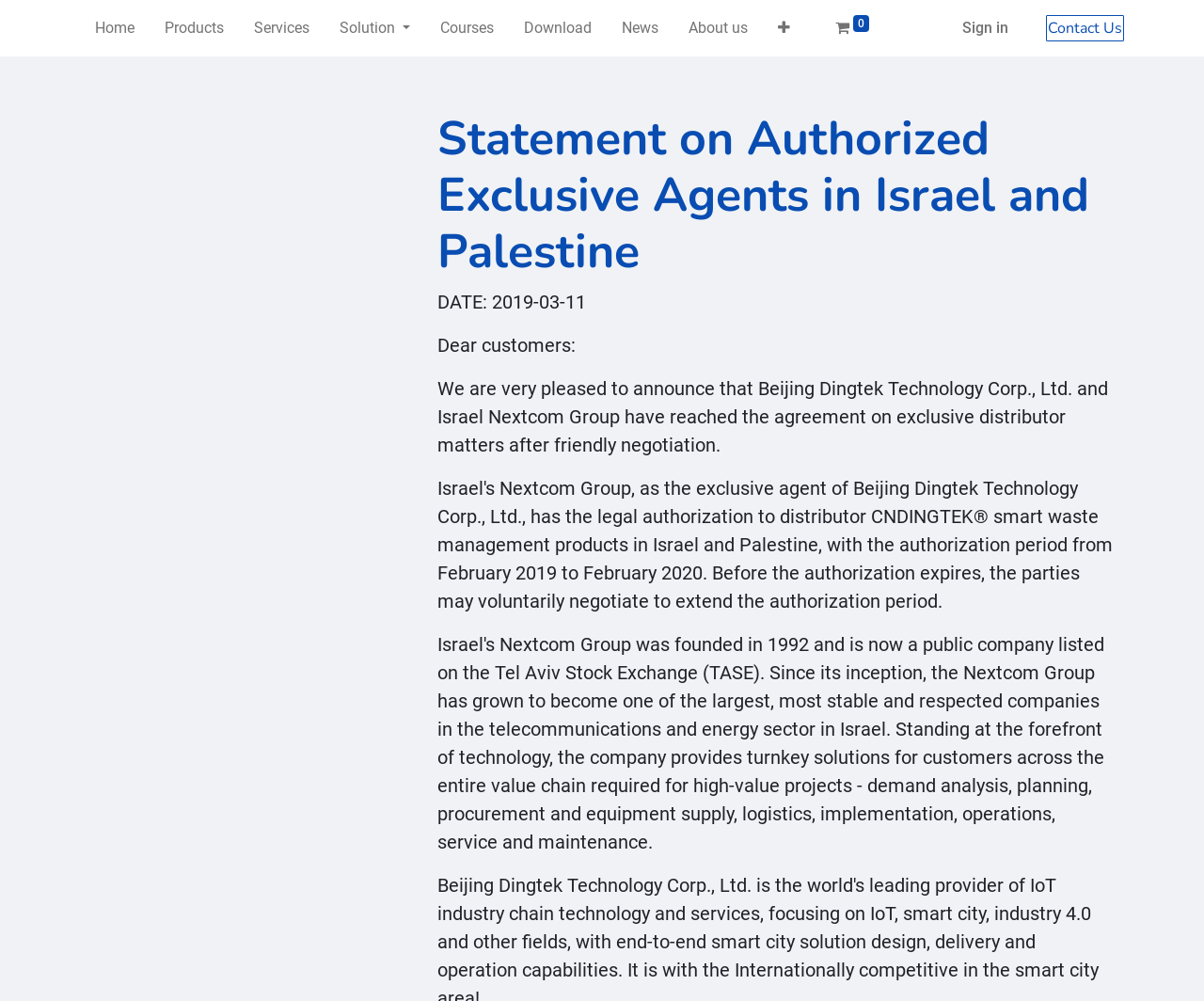Please specify the coordinates of the bounding box for the element that should be clicked to carry out this instruction: "Go to Solution". The coordinates must be four float numbers between 0 and 1, formatted as [left, top, right, bottom].

[0.27, 0.009, 0.353, 0.047]